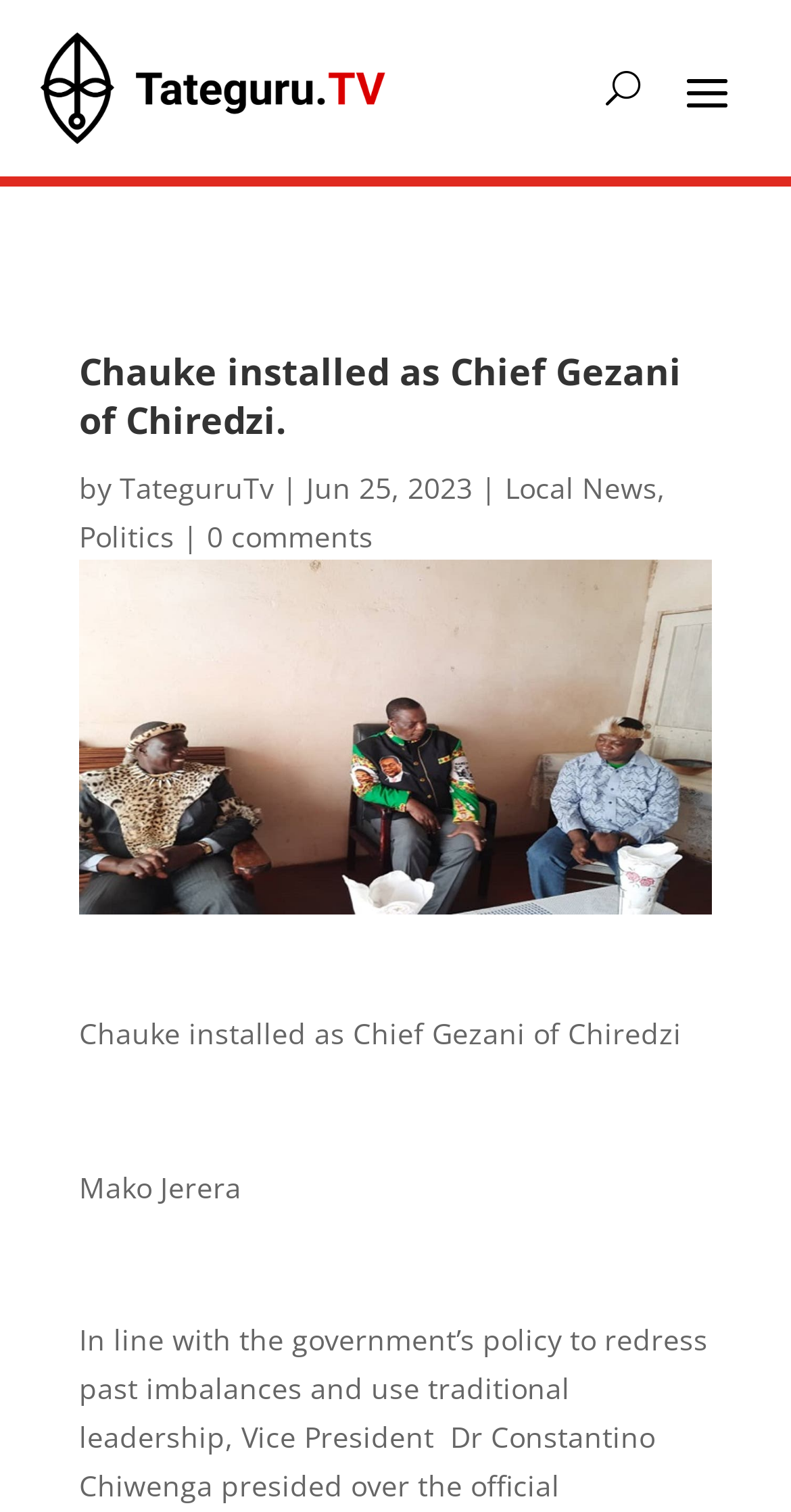Give a detailed account of the webpage's layout and content.

The webpage appears to be a news article page. At the top, there is a button with the label "U" positioned near the top-right corner. Below the button, there is a heading that reads "Chauke installed as Chief Gezani of Chiredzi." 

To the right of the heading, there is a byline that indicates the article is from "TateguruTv" and was published on "Jun 25, 2023". Further to the right, there are two links, "Local News" and "Politics", which are likely categories or tags related to the article.

Below the heading, there is a large image that spans most of the width of the page. The image is followed by a block of text that summarizes the article, which is about Chauke being installed as Chief Gezani of Chiredzi Mako Jerera, with Vice President Dr. Constantino Chiwenga presiding over the event.